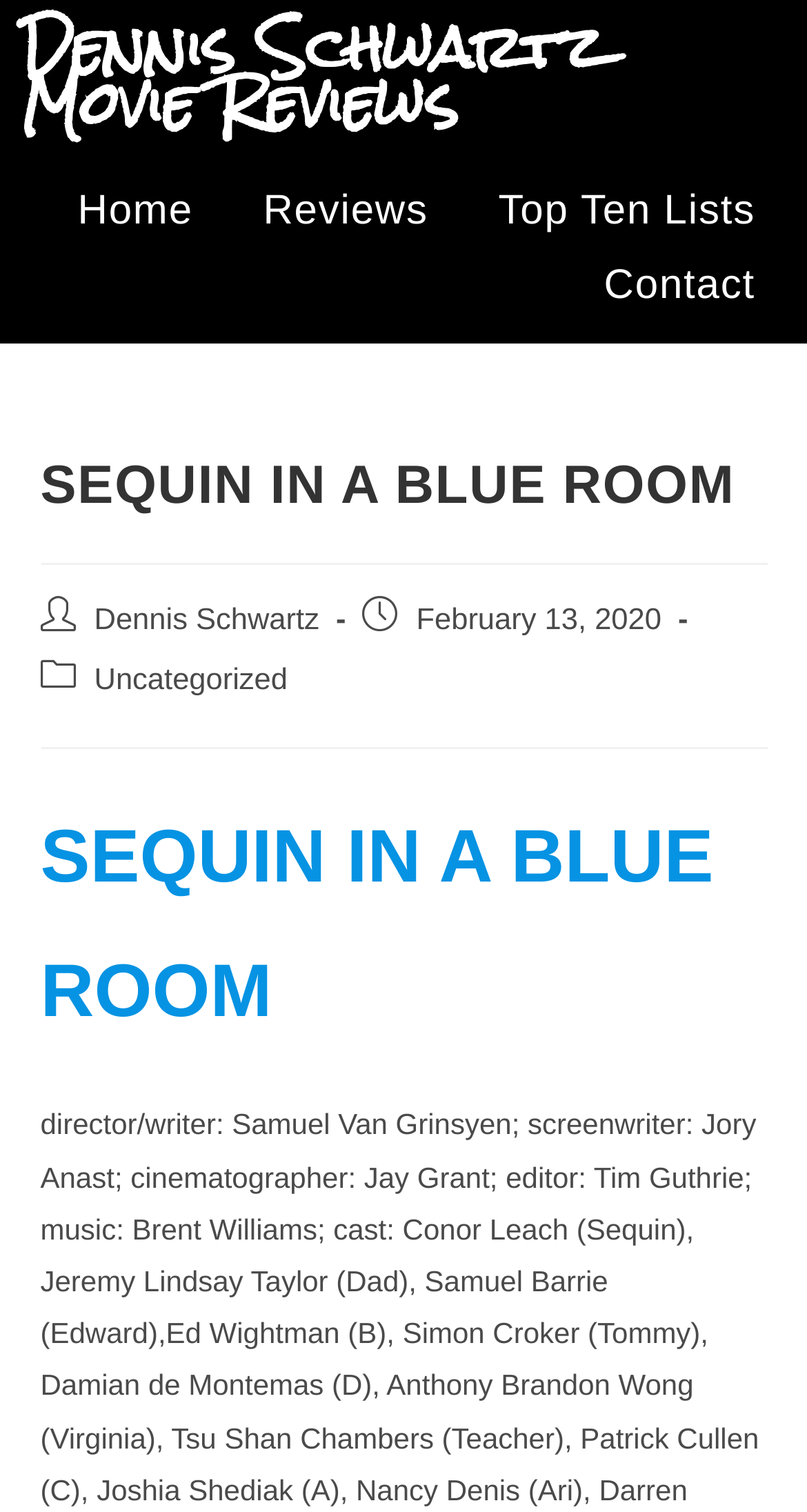Identify the bounding box for the UI element described as: "Contact". The coordinates should be four float numbers between 0 and 1, i.e., [left, top, right, bottom].

[0.71, 0.164, 0.974, 0.214]